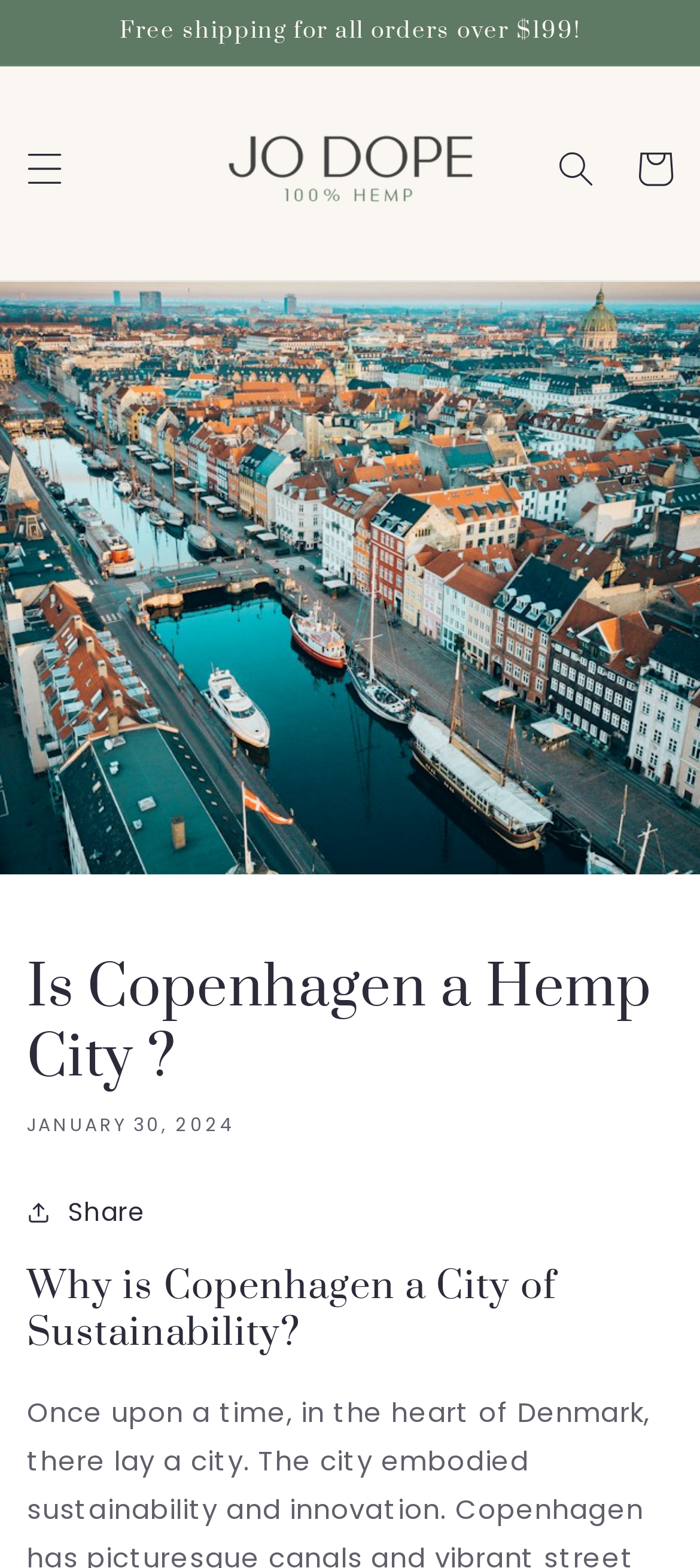What is the date mentioned on the webpage?
Please provide a comprehensive answer based on the information in the image.

The webpage has a time element with the text 'JANUARY 30, 2024' which indicates that the date being referred to is January 30, 2024.